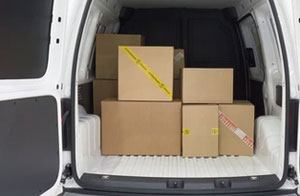What is the color of the van's interior?
Respond to the question with a well-detailed and thorough answer.

The image shows the interior of the van, and the walls and floor are visibly white, providing a clean and contrasting background to the brown cardboard boxes.